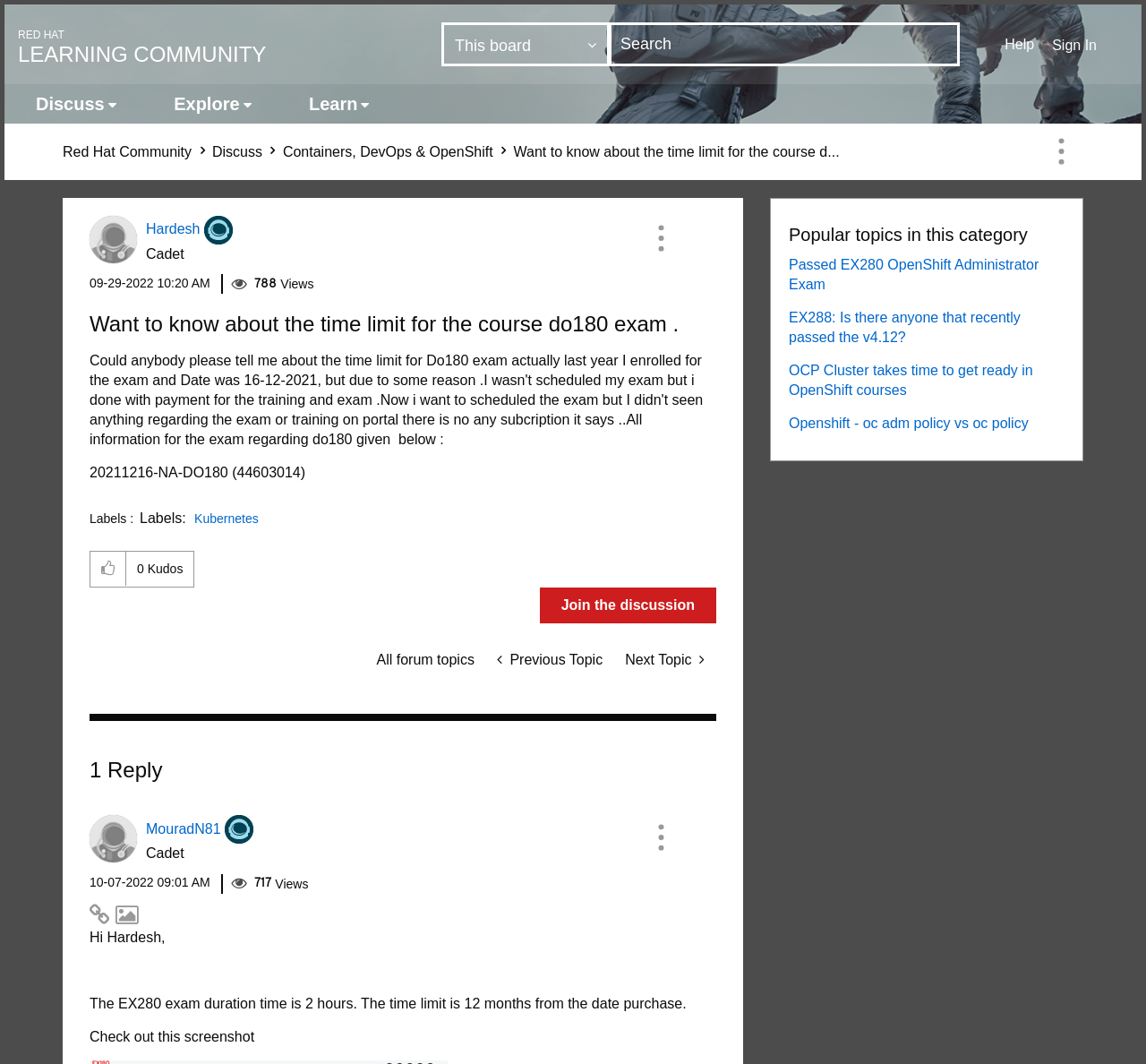Please specify the coordinates of the bounding box for the element that should be clicked to carry out this instruction: "Give kudos to this post". The coordinates must be four float numbers between 0 and 1, formatted as [left, top, right, bottom].

[0.079, 0.519, 0.109, 0.551]